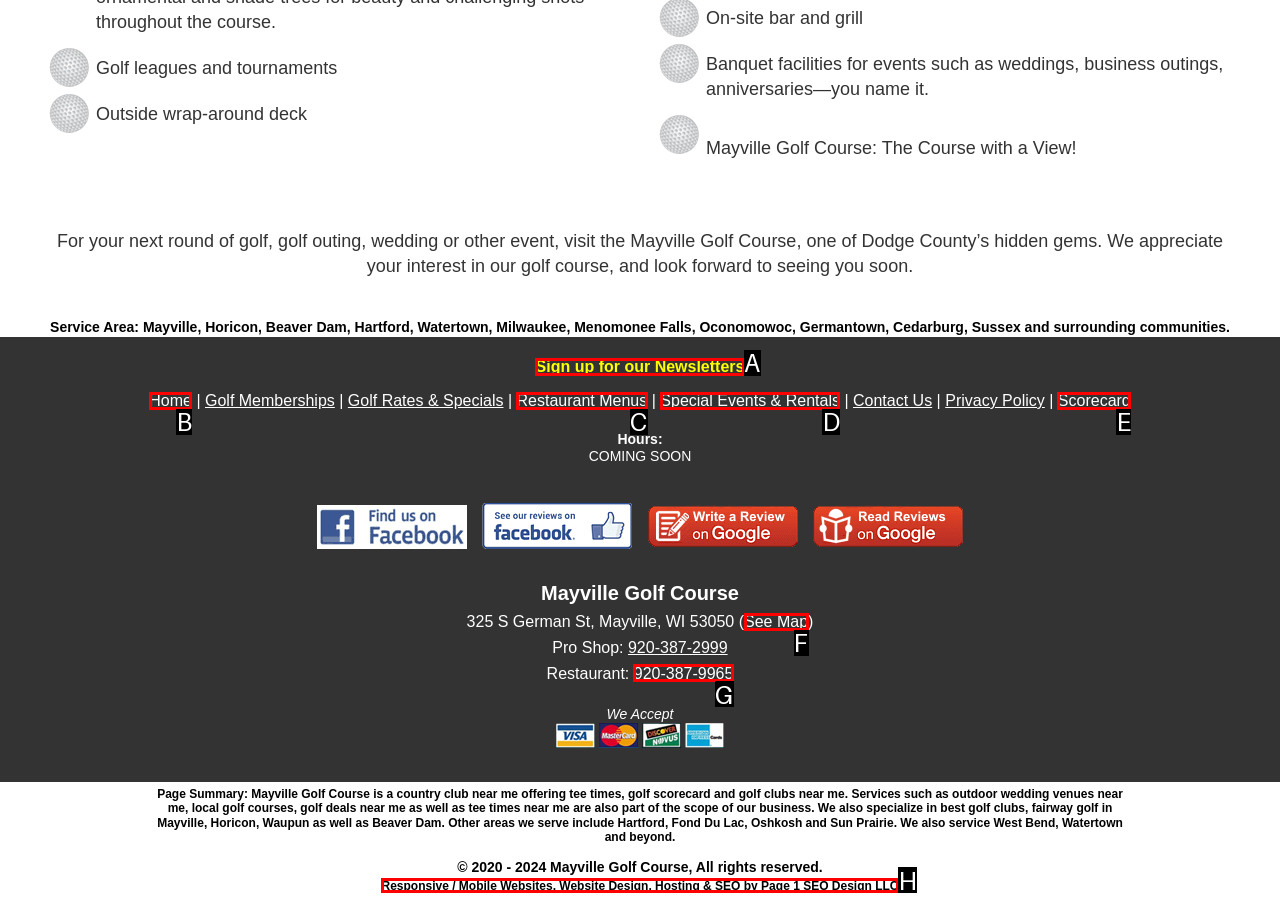Pinpoint the HTML element that fits the description: Special Events & Rentals
Answer by providing the letter of the correct option.

D